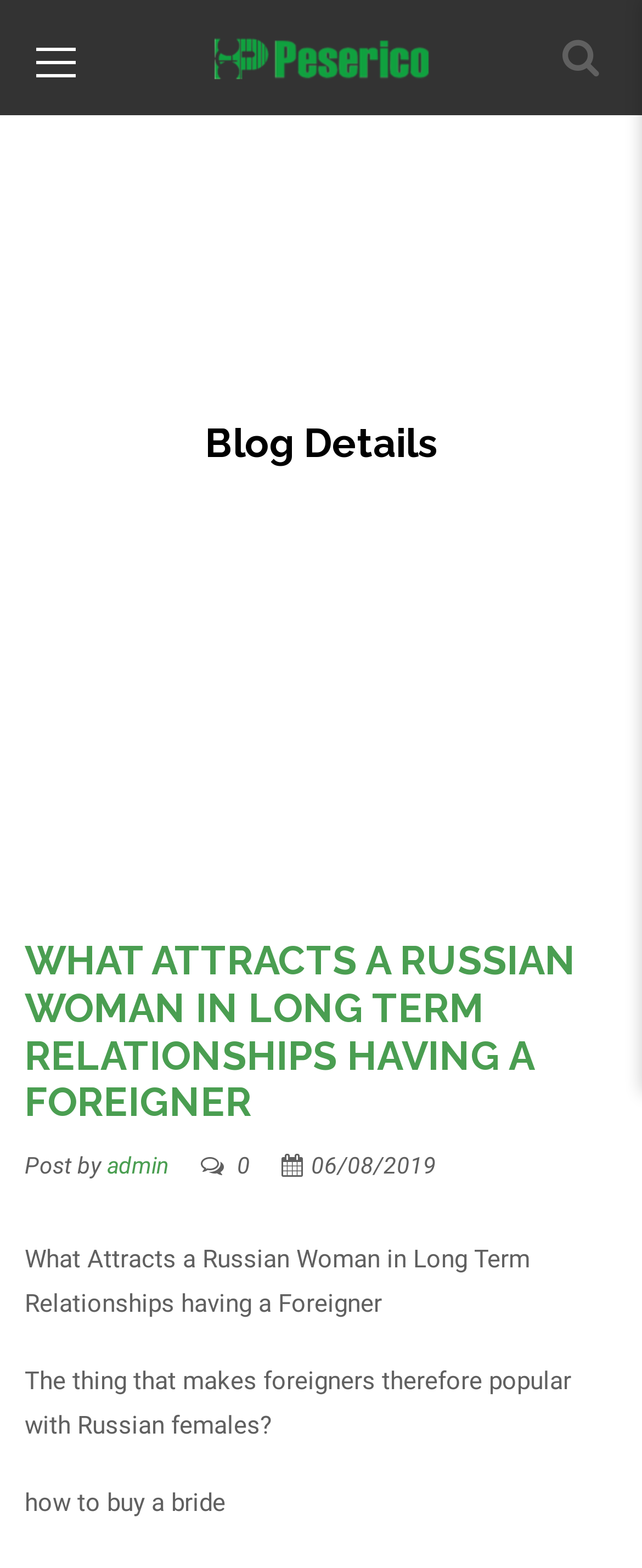When was the blog post published? Observe the screenshot and provide a one-word or short phrase answer.

06/08/2019